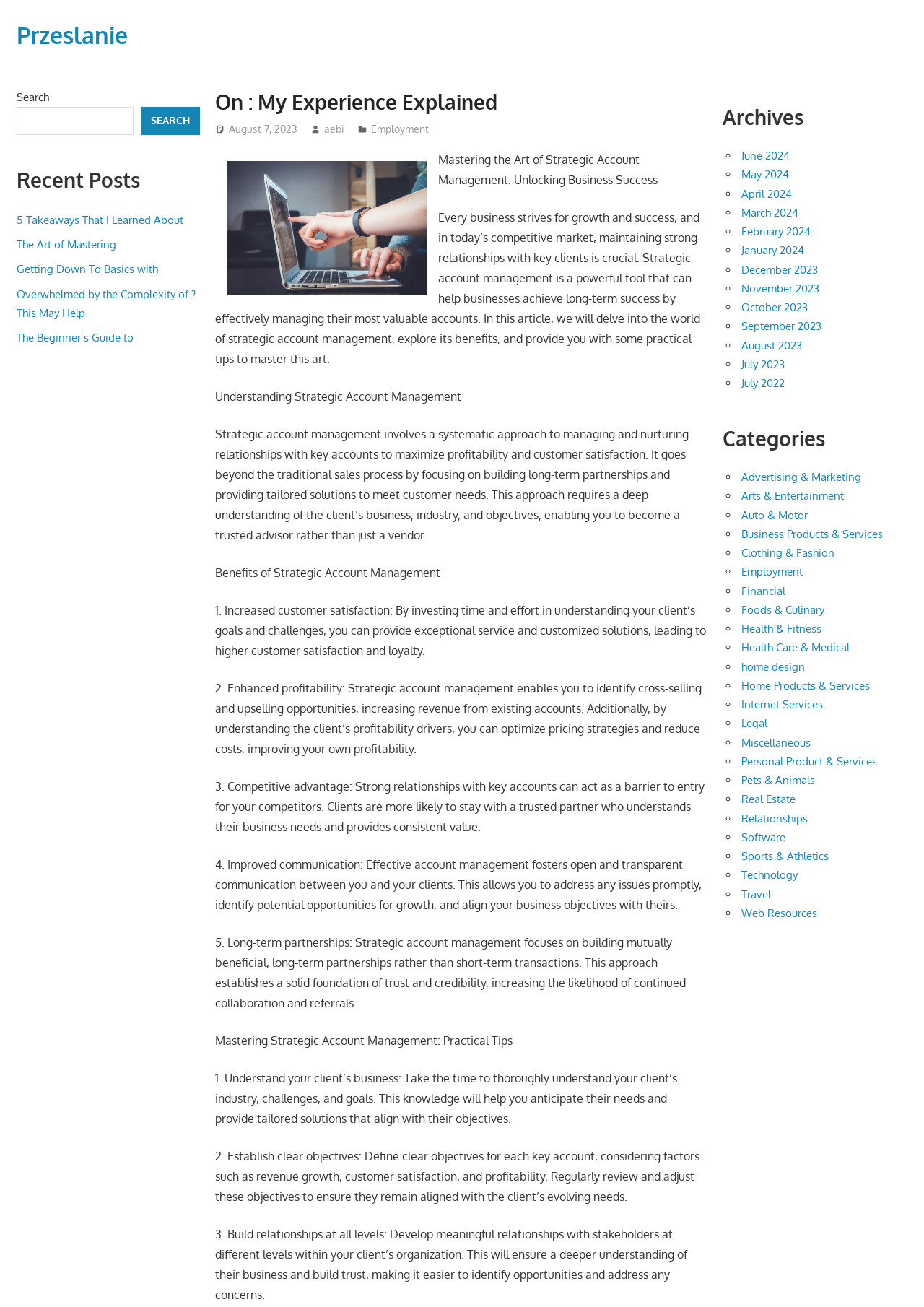How many benefits of strategic account management are listed?
From the image, respond with a single word or phrase.

5